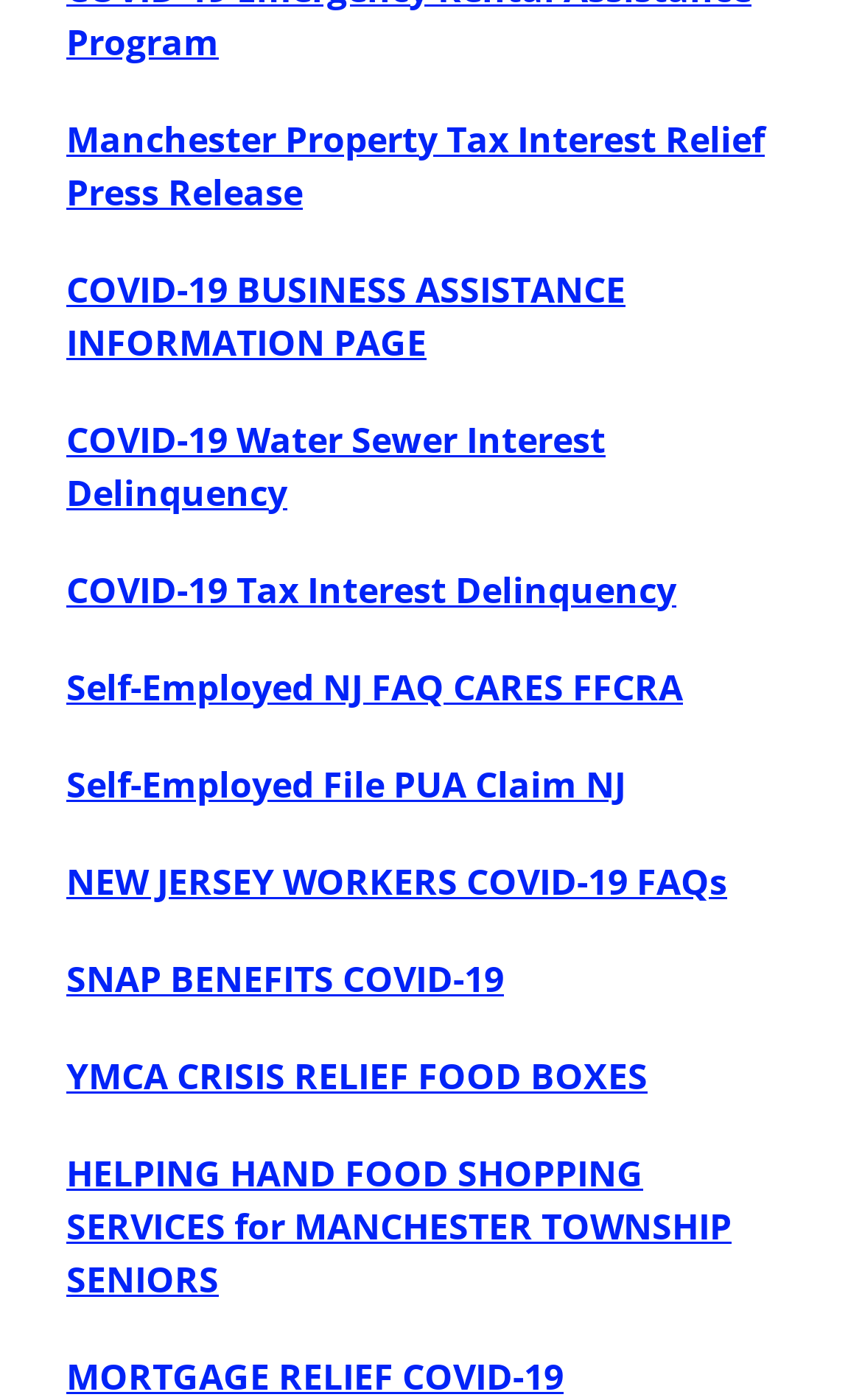Use a single word or phrase to answer the following:
Are there any links about SNAP benefits?

Yes